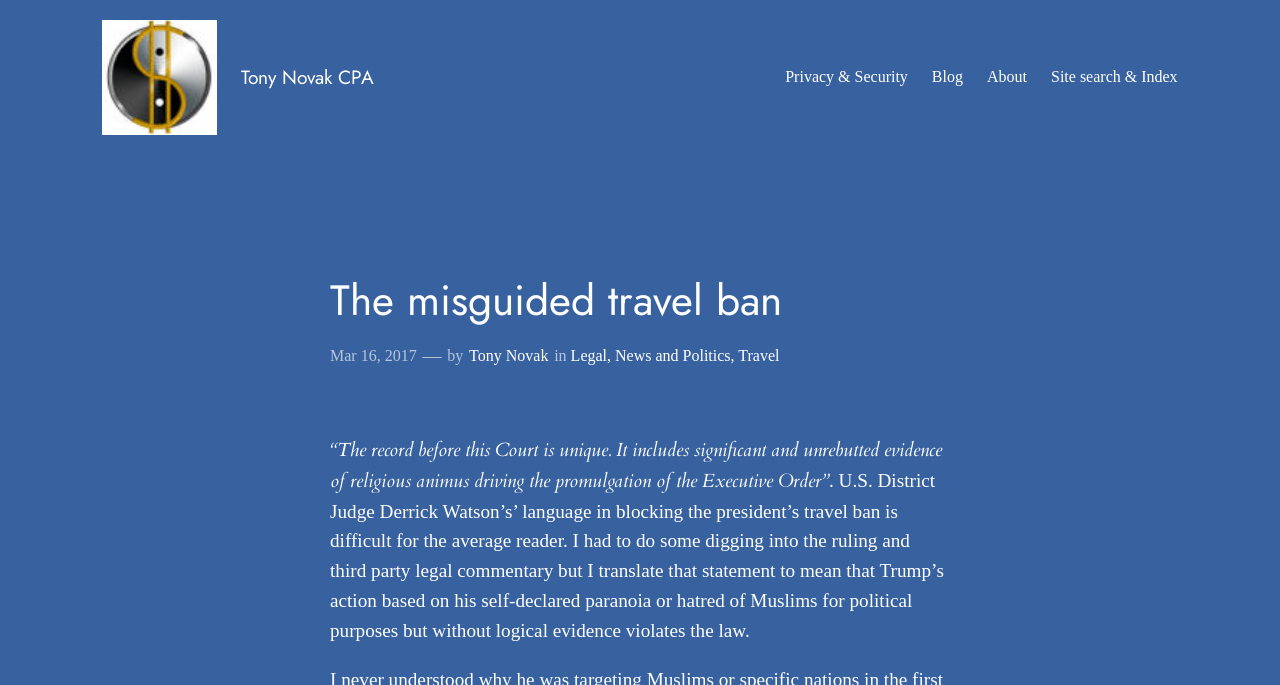Using floating point numbers between 0 and 1, provide the bounding box coordinates in the format (top-left x, top-left y, bottom-right x, bottom-right y). Locate the UI element described here: Site search & Index

[0.821, 0.095, 0.92, 0.131]